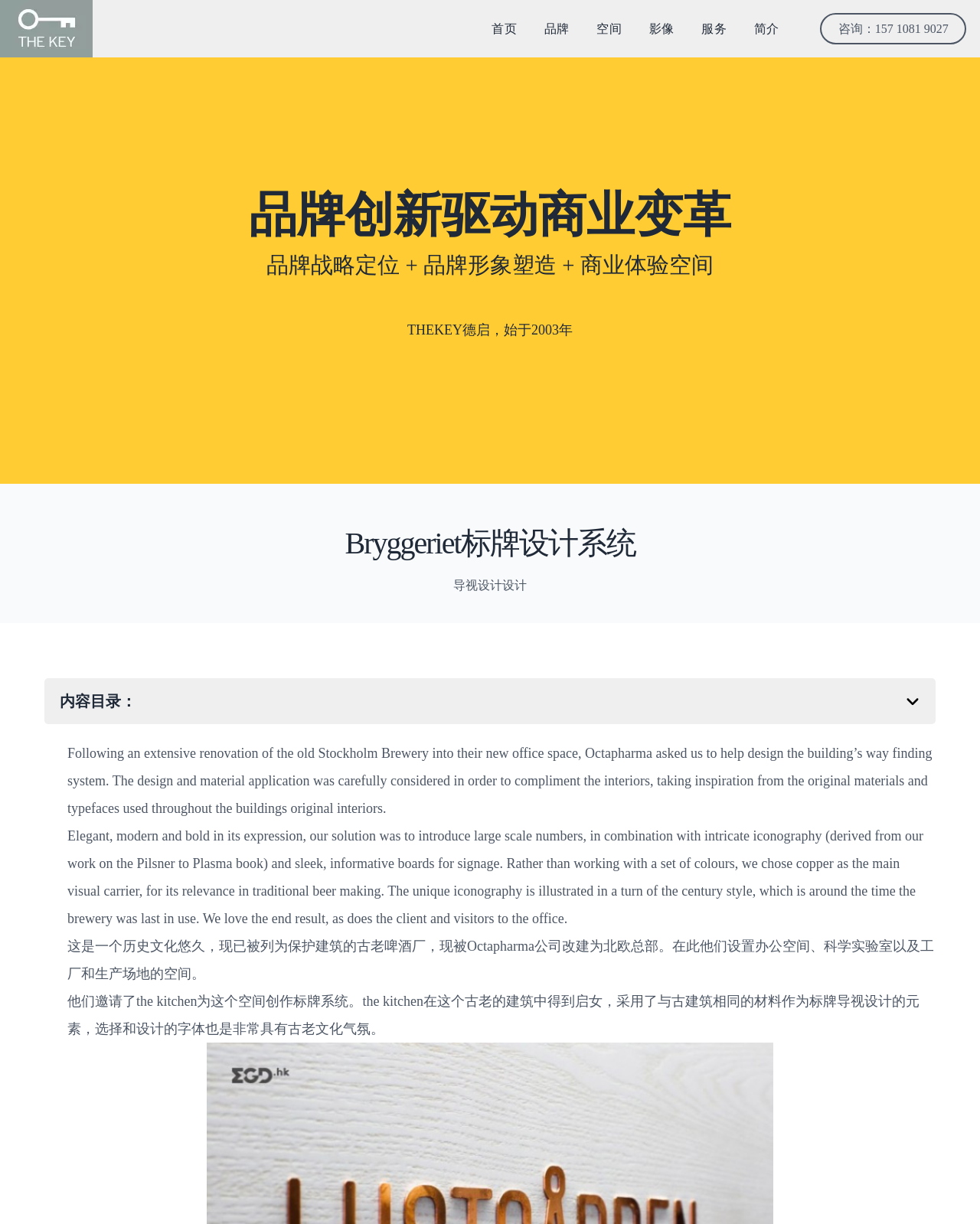Answer the following query with a single word or phrase:
What is the company that renovated the old Stockholm Brewery?

Octapharma